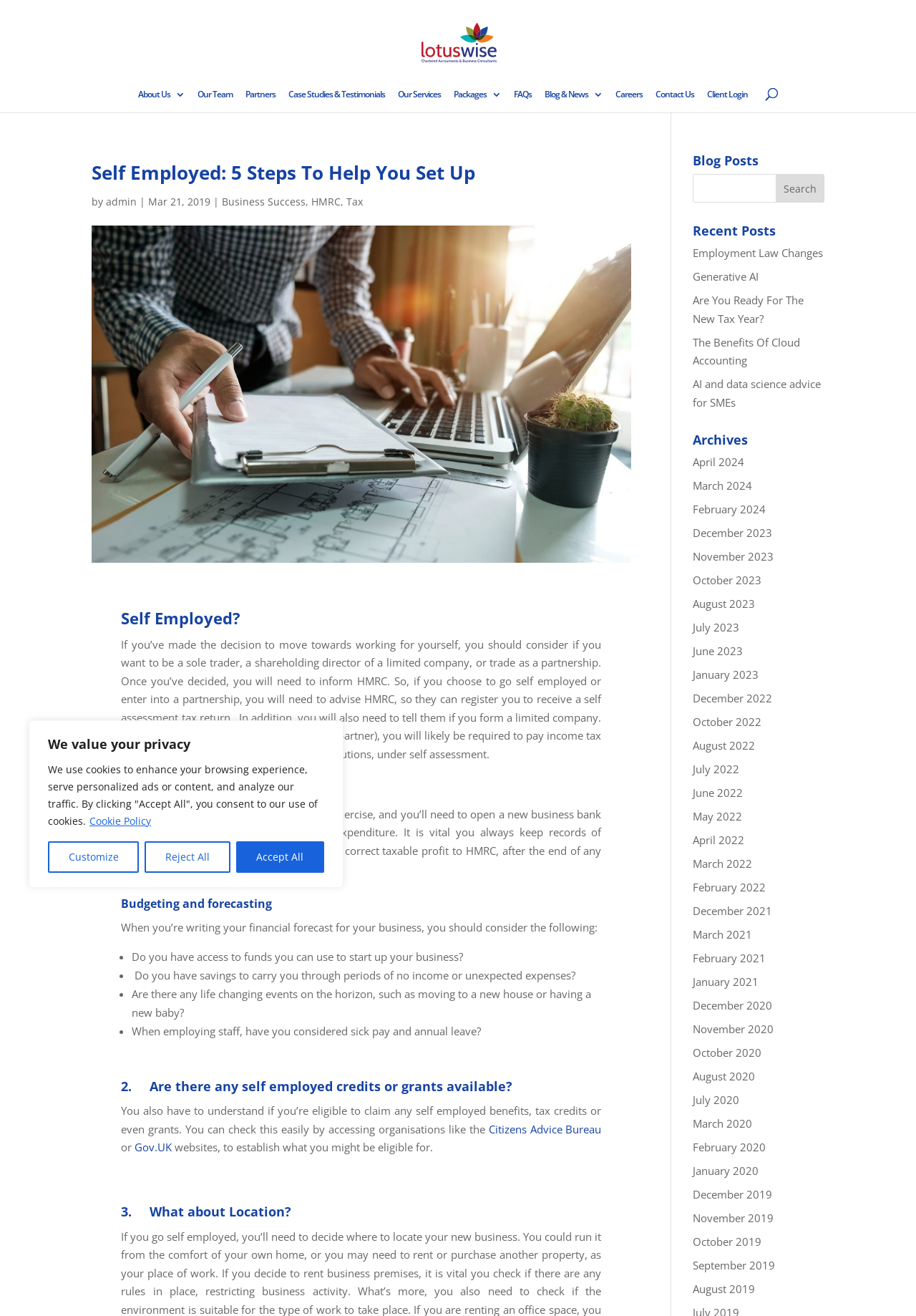Locate the bounding box coordinates of the area that needs to be clicked to fulfill the following instruction: "search for something". The coordinates should be in the format of four float numbers between 0 and 1, namely [left, top, right, bottom].

[0.756, 0.132, 0.9, 0.154]